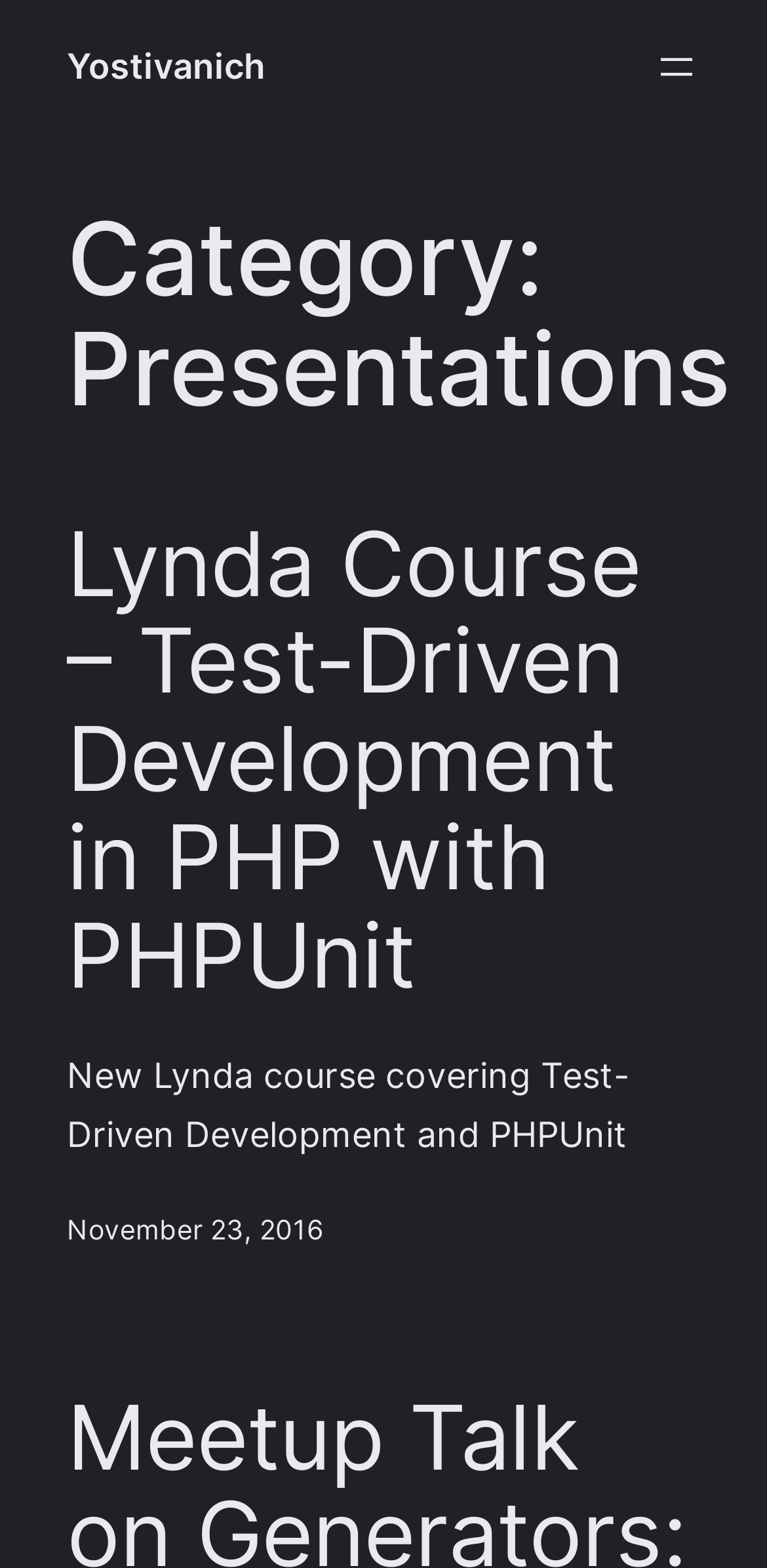Extract the bounding box for the UI element that matches this description: "Yostivanich".

[0.087, 0.029, 0.346, 0.055]